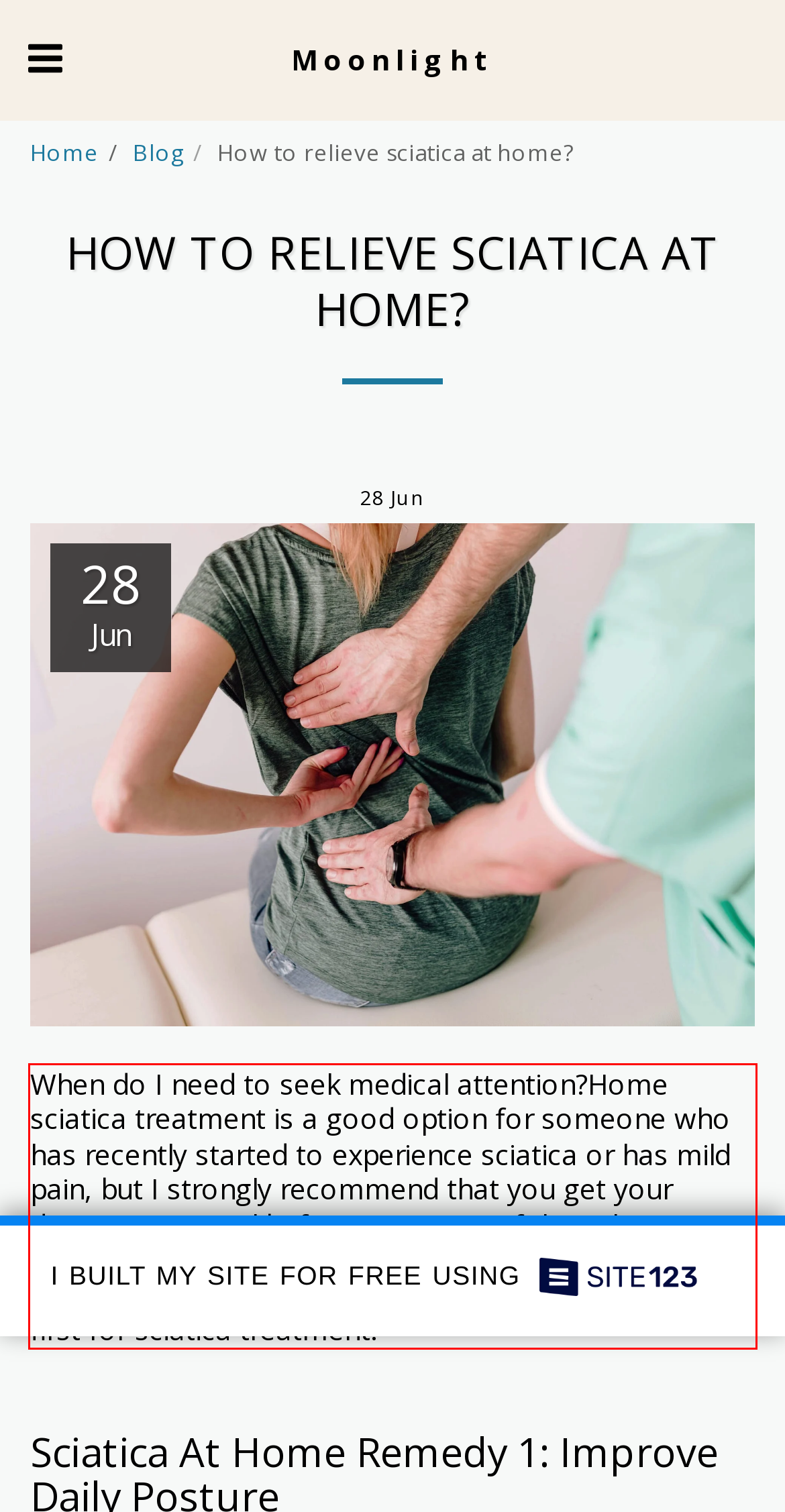Please look at the screenshot provided and find the red bounding box. Extract the text content contained within this bounding box.

When do I need to seek medical attention?Home sciatica treatment is a good option for someone who has recently started to experience sciatica or has mild pain, but I strongly recommend that you get your doctor's approval before trying any of these home remedies. If you have had sciatica for several weeks or have low back and leg pain, you should see your doctor first for sciatica treatment.